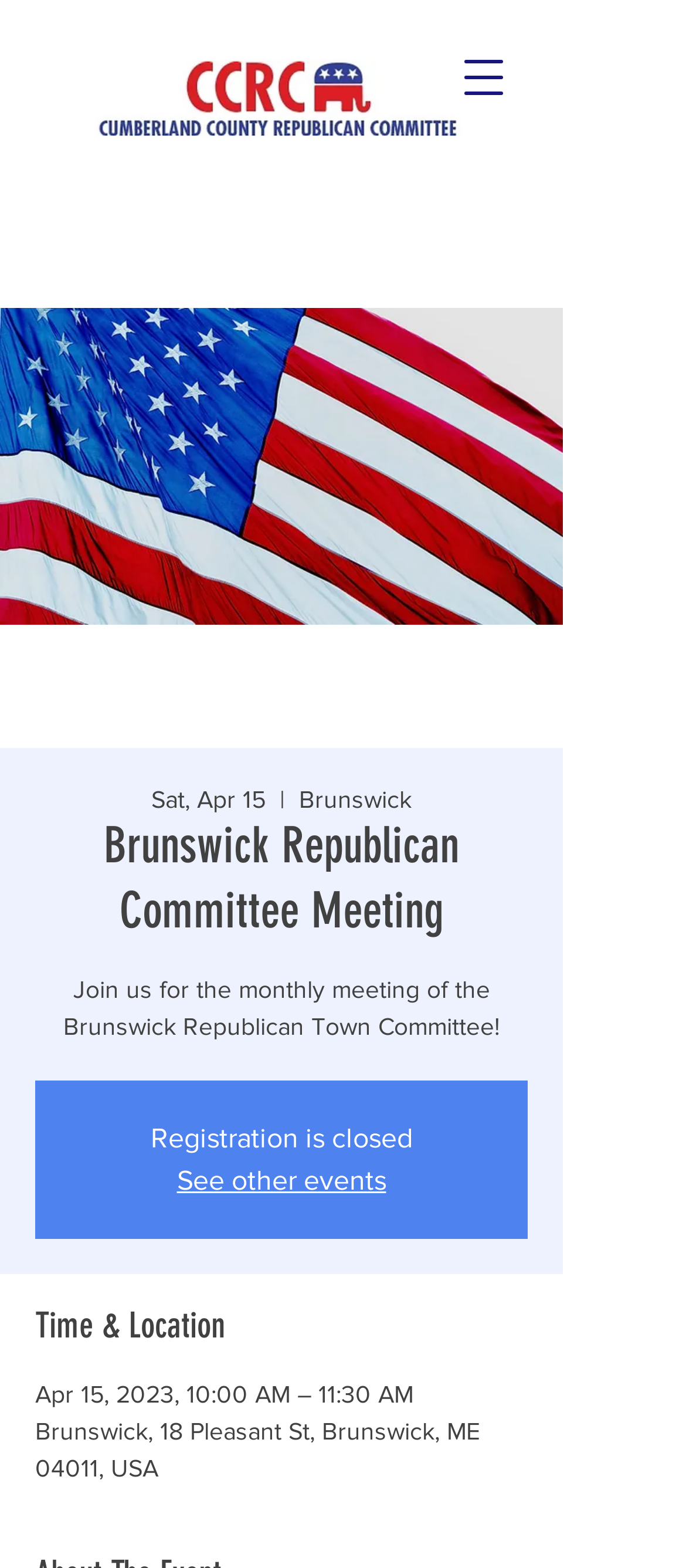What time does the meeting start?
Based on the image, answer the question with a single word or brief phrase.

10:00 AM